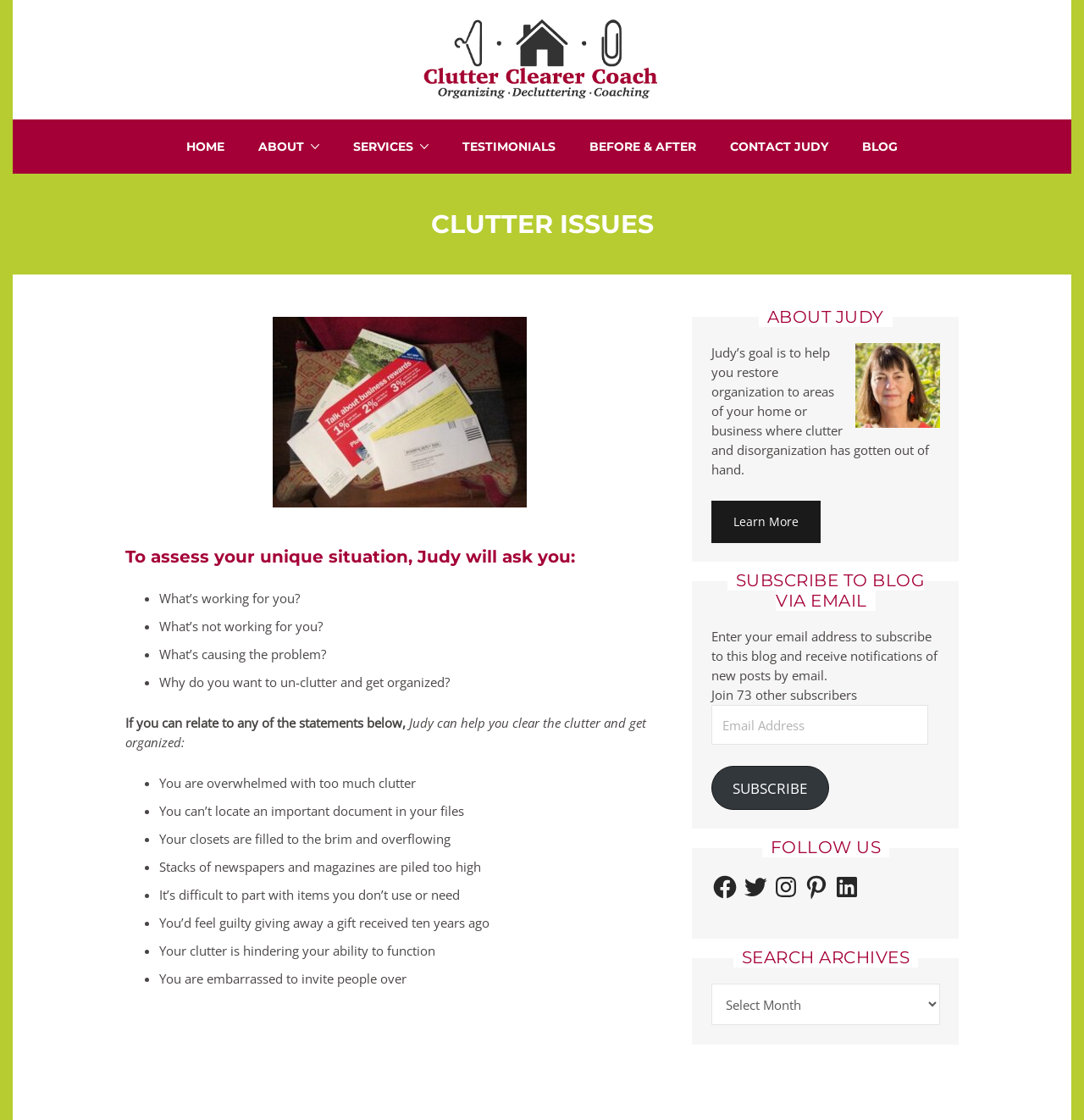Carefully examine the image and provide an in-depth answer to the question: What is the topic of the webpage?

The webpage appears to be about clutter clearing and organization, as indicated by the heading 'CLUTTER ISSUES' and the content discussing Judy's services and goals in helping people clear clutter and get organized.